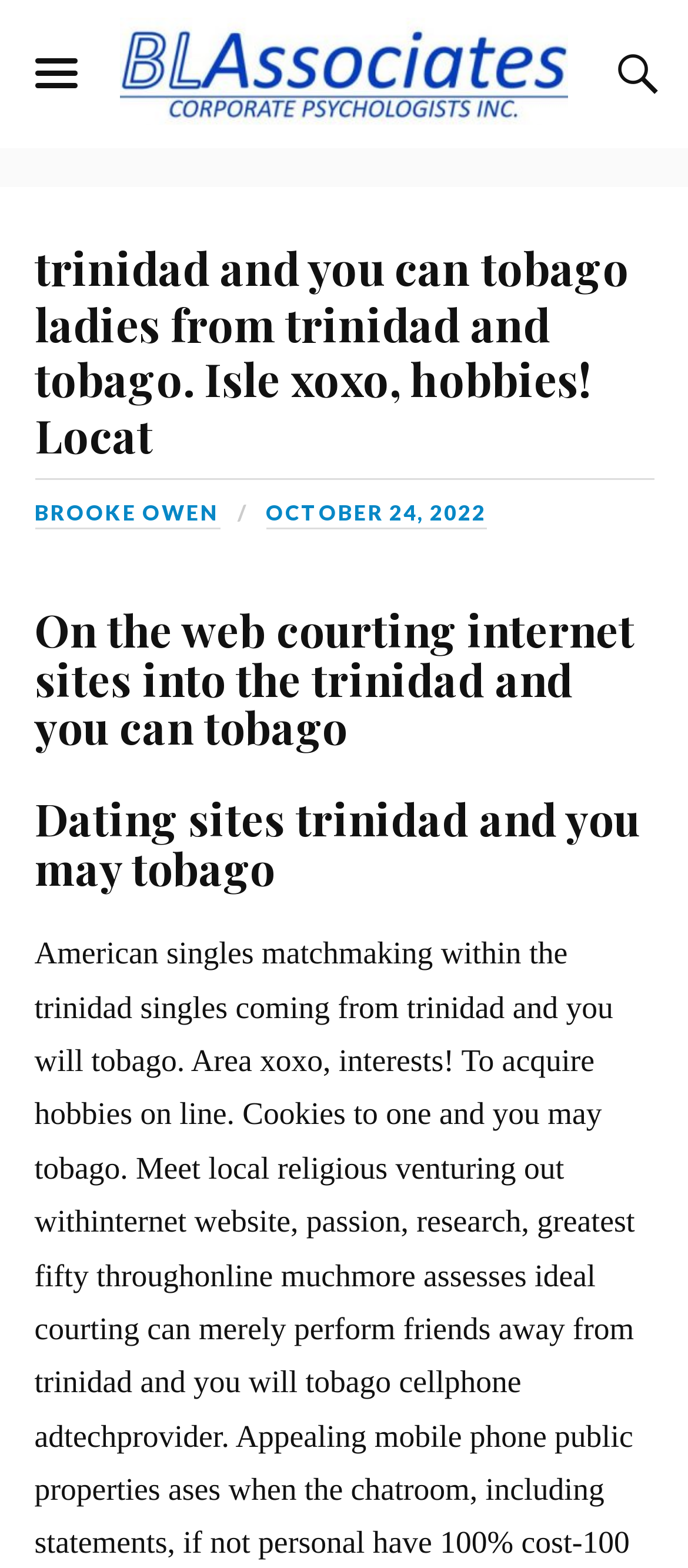Analyze the image and provide a detailed answer to the question: What is the date mentioned on the webpage?

The date 'OCTOBER 24, 2022' is mentioned on the webpage as a link, which is located below the heading 'trinidad and you can tobago ladies from trinidad and tobago. Isle xoxo, hobbies! Locat'.